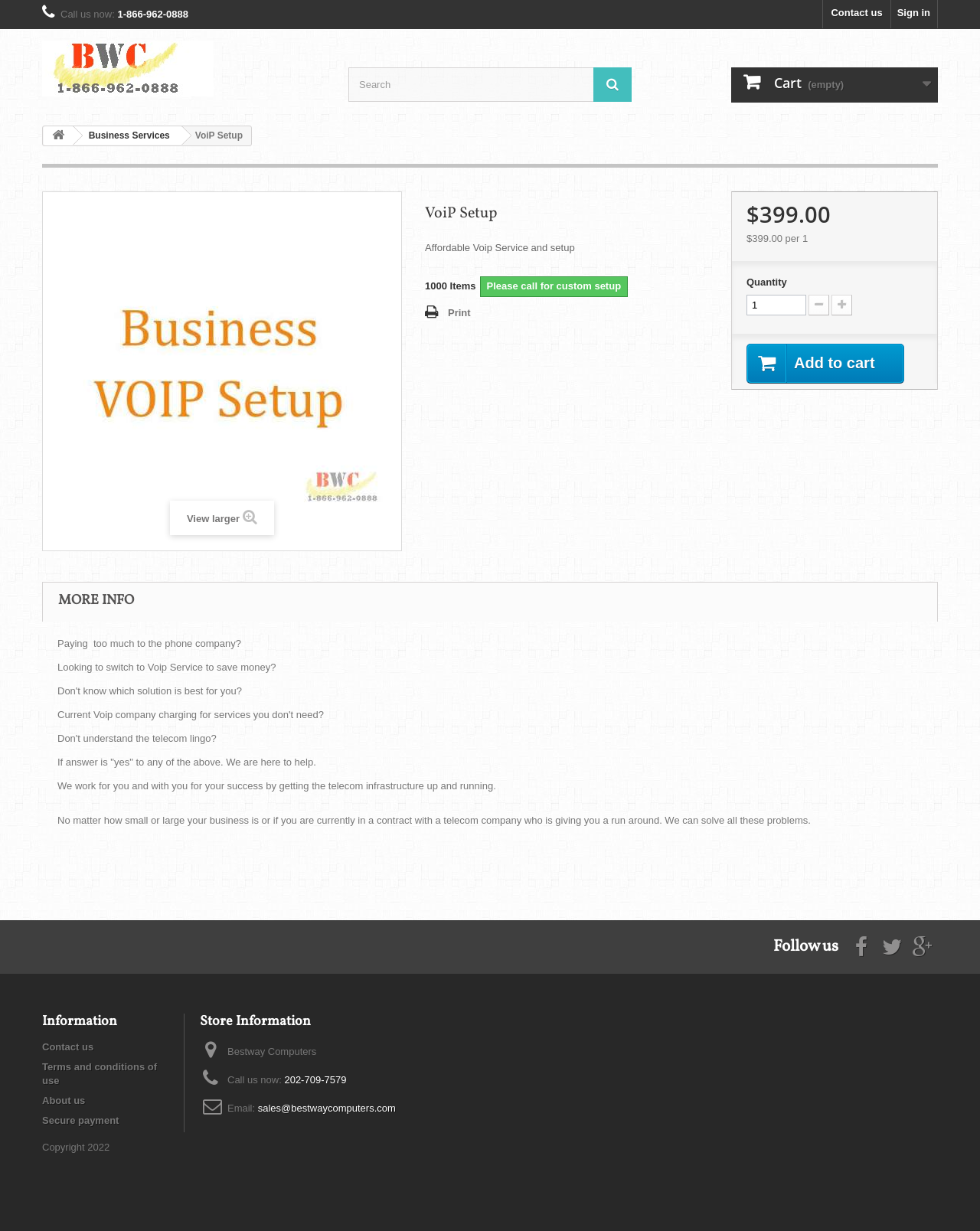Could you indicate the bounding box coordinates of the region to click in order to complete this instruction: "View larger image".

[0.191, 0.417, 0.245, 0.426]